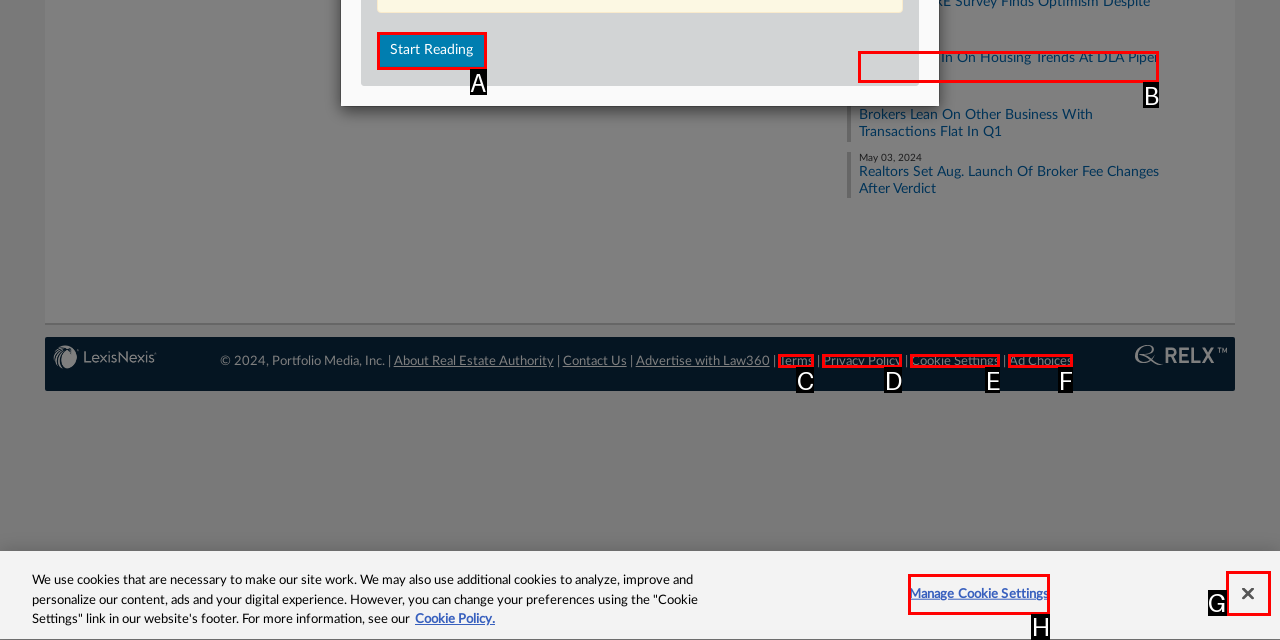Refer to the element description: Terms and identify the matching HTML element. State your answer with the appropriate letter.

C